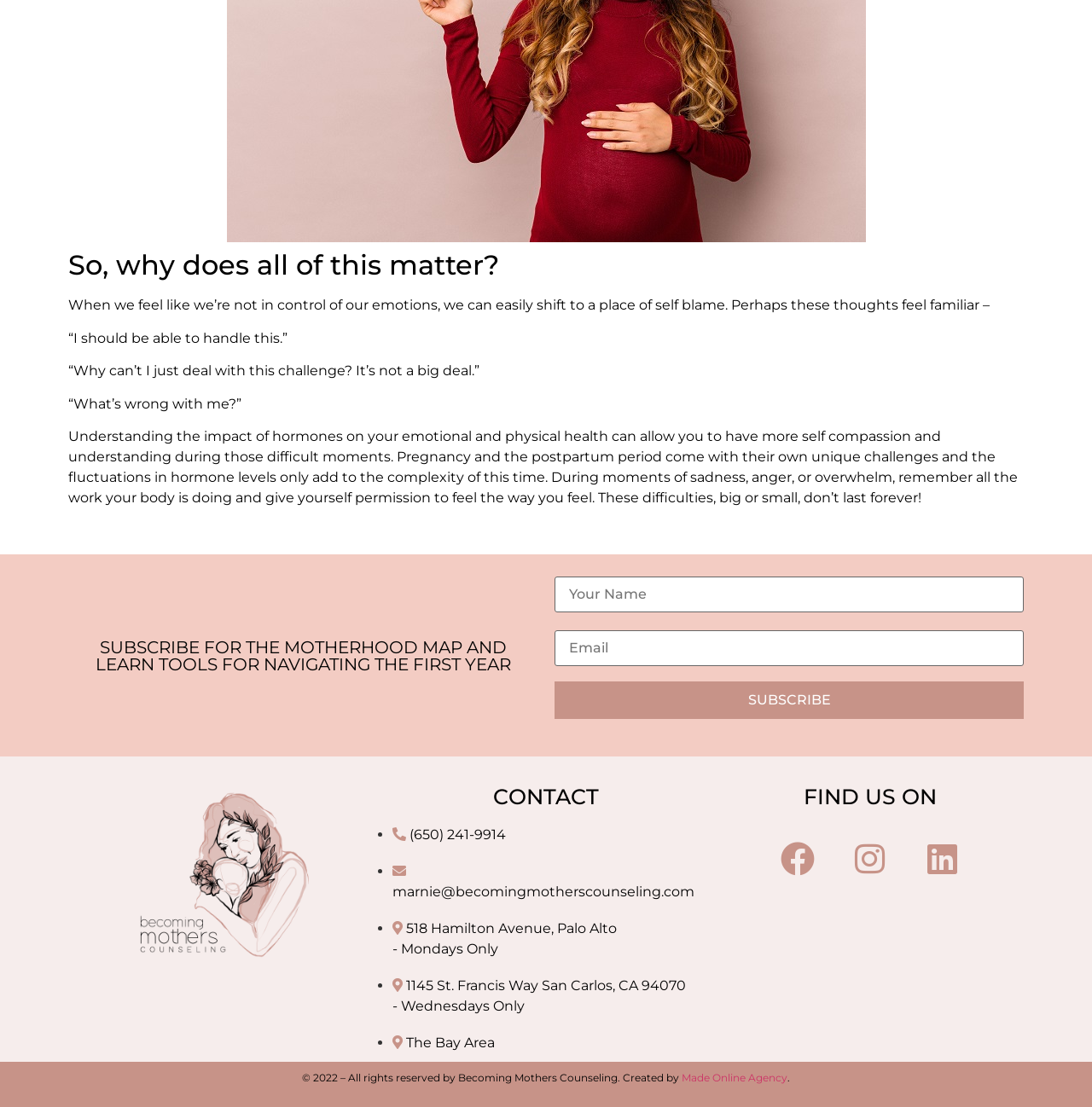Find the bounding box of the UI element described as follows: "Hard Drive".

None